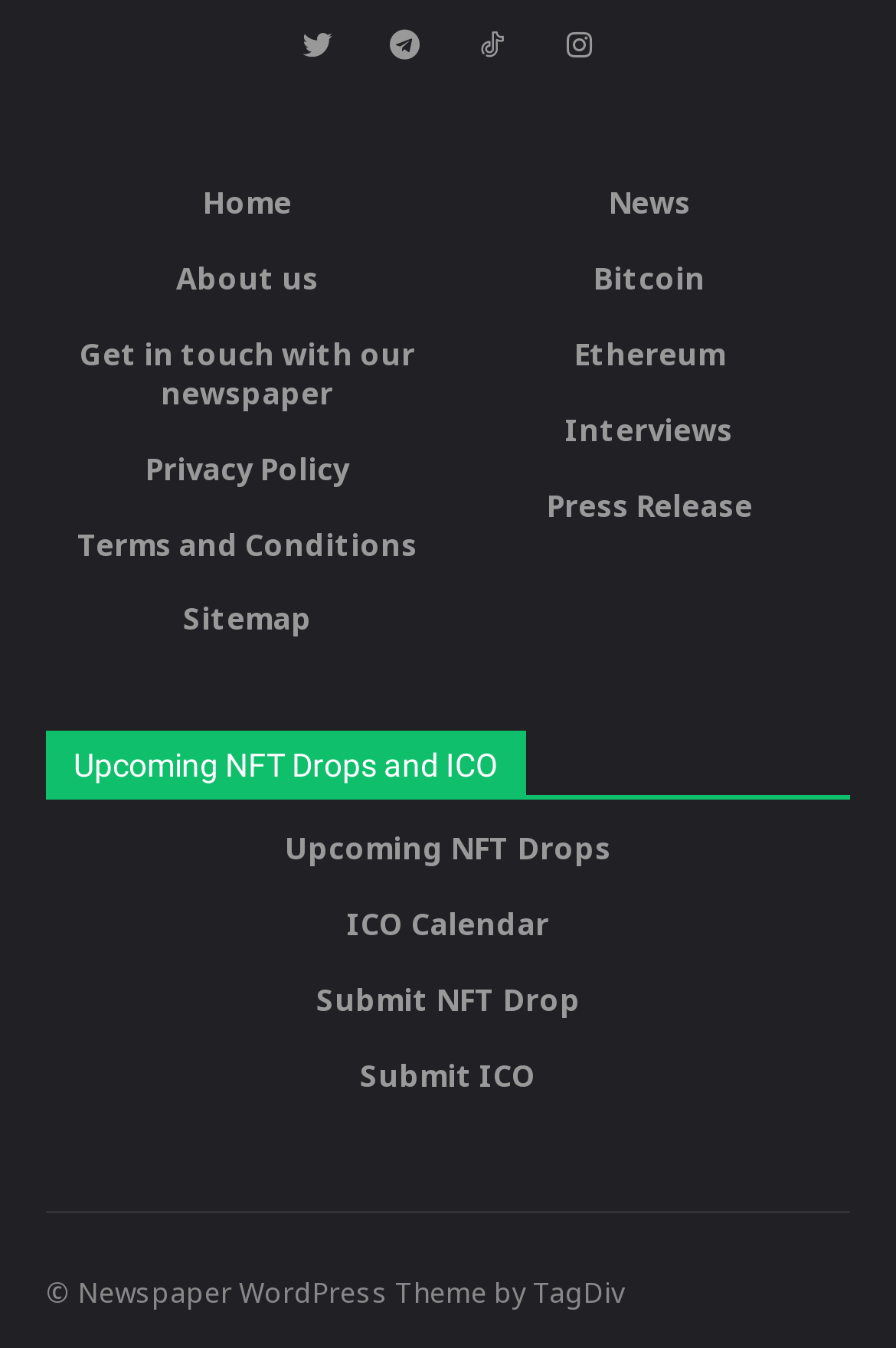Could you locate the bounding box coordinates for the section that should be clicked to accomplish this task: "view news".

[0.5, 0.136, 0.949, 0.165]